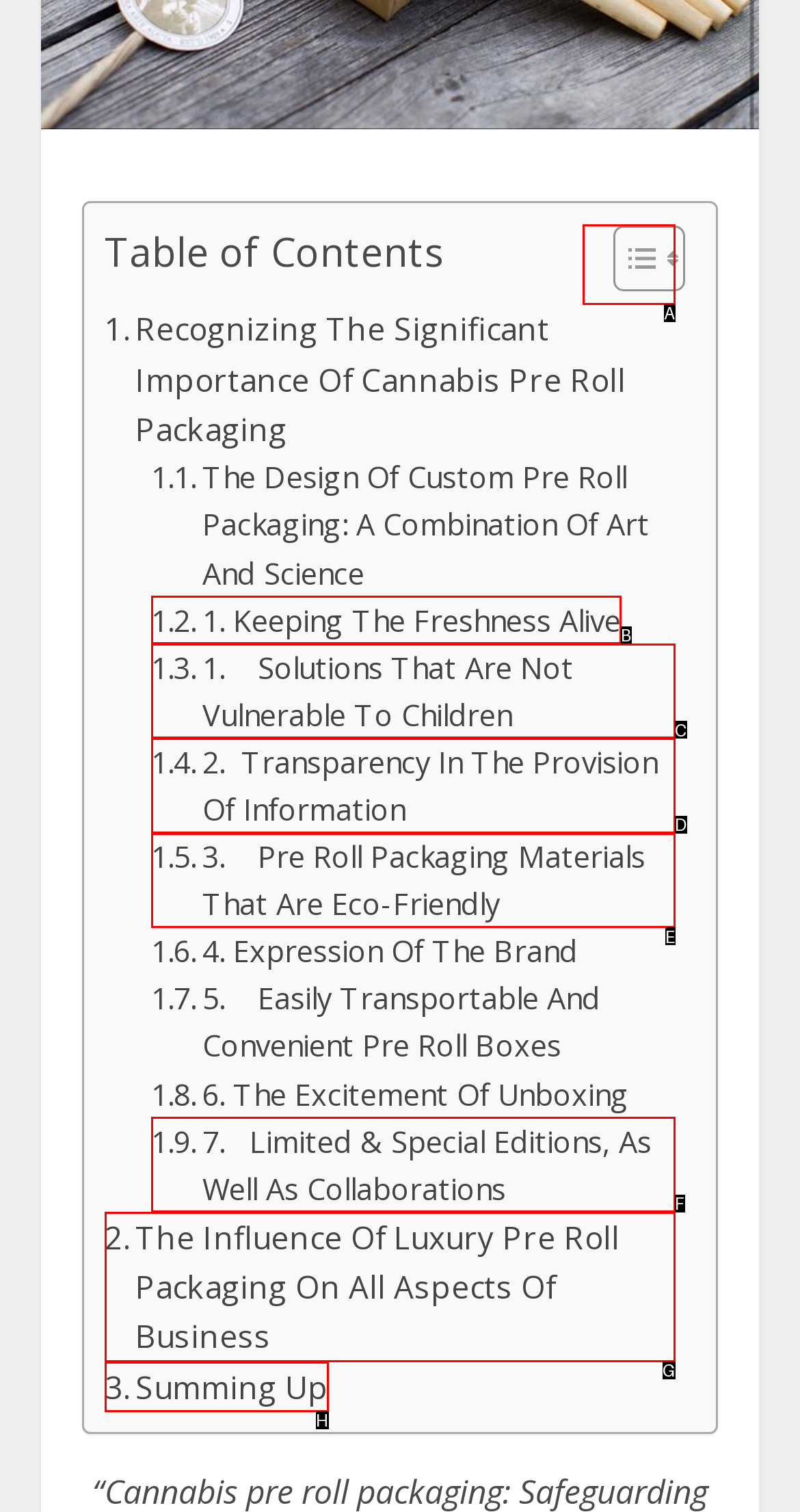Determine which HTML element best fits the description: Summing Up
Answer directly with the letter of the matching option from the available choices.

H